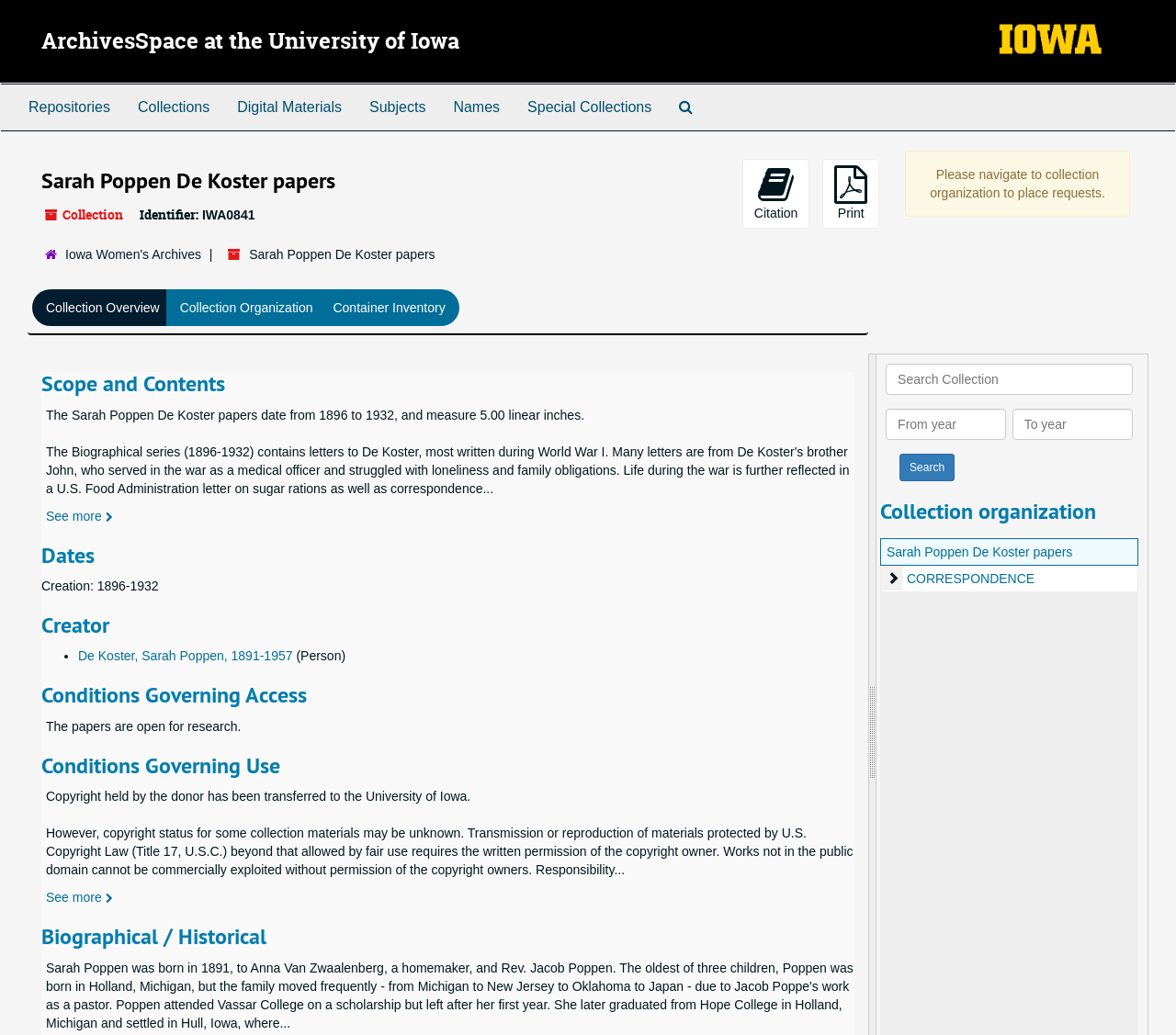Offer a meticulous caption that includes all visible features of the webpage.

The webpage is about the Sarah Poppen De Koster papers collection at the University of Iowa ArchivesSpace. At the top, there is a heading with the title "ArchivesSpace at the University of Iowa" and a link to it. Next to it, there is an image of the University of Iowa Special Collections and Archives.

Below the top heading, there is a navigation menu with links to "Repositories", "Collections", "Digital Materials", "Subjects", "Names", "Special Collections", and "Search The Archives". 

On the left side, there is a heading with the title "Sarah Poppen De Koster papers" and a subheading "Collection". Below it, there is a section with the identifier "IWA0841" and a button to cite the collection.

To the right of the identifier section, there is a navigation menu with links to "Collection Overview", "Collection Organization", and "Container Inventory". 

Below the navigation menu, there is a section with the title "Scope and Contents" that describes the collection, including its dates and size. There is also a link to "See more" at the bottom of this section.

The next section is titled "Dates" and provides the creation dates of the collection. This is followed by a section titled "Creator" that lists Sarah Poppen De Koster as the creator, with a link to her name and a description of her as a person.

The following sections are titled "Conditions Governing Access", "Conditions Governing Use", and "Biographical / Historical", each providing information about the collection's access and use policies, as well as its biographical and historical context.

On the right side, there is a search box with fields to search by year, and a button to search the collection. Below the search box, there is a section titled "Collection organization" that lists the collection's organization, including a link to "CORRESPONDENCE" with a button to expand or collapse it.